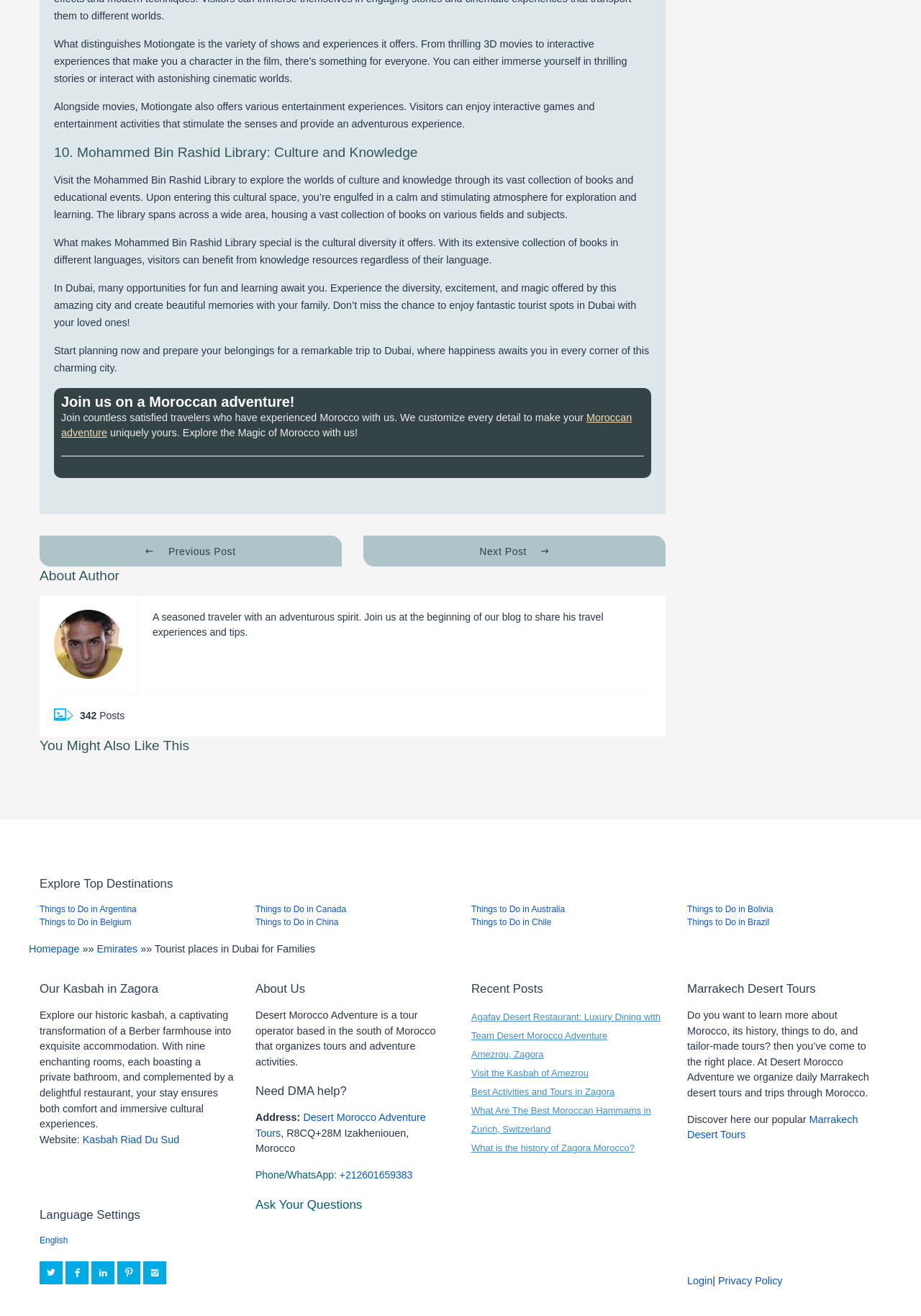Can you pinpoint the bounding box coordinates for the clickable element required for this instruction: "Explore the 'Top Destinations'"? The coordinates should be four float numbers between 0 and 1, i.e., [left, top, right, bottom].

[0.043, 0.666, 0.957, 0.678]